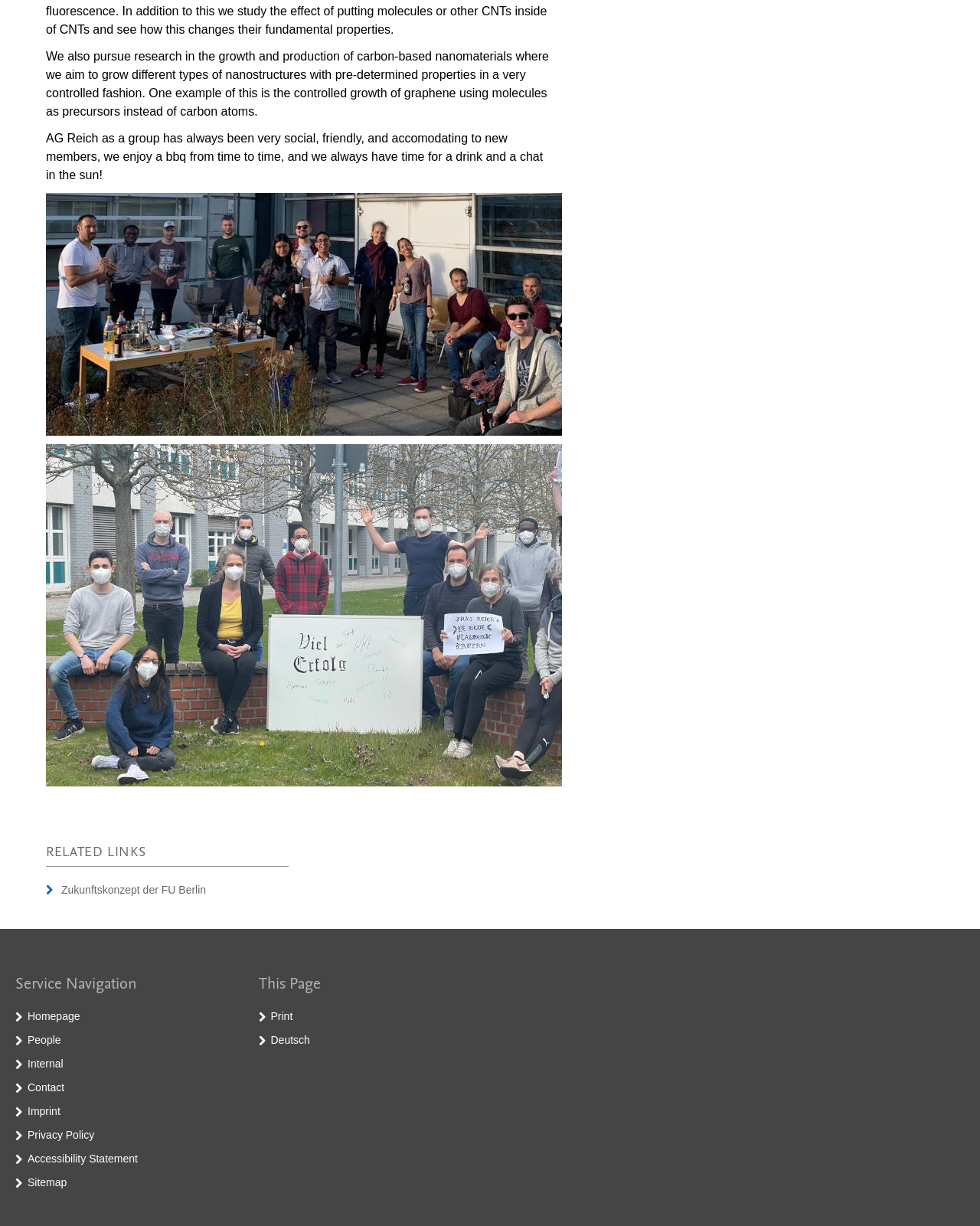What language option is available on the webpage?
Please provide a single word or phrase in response based on the screenshot.

Deutsch